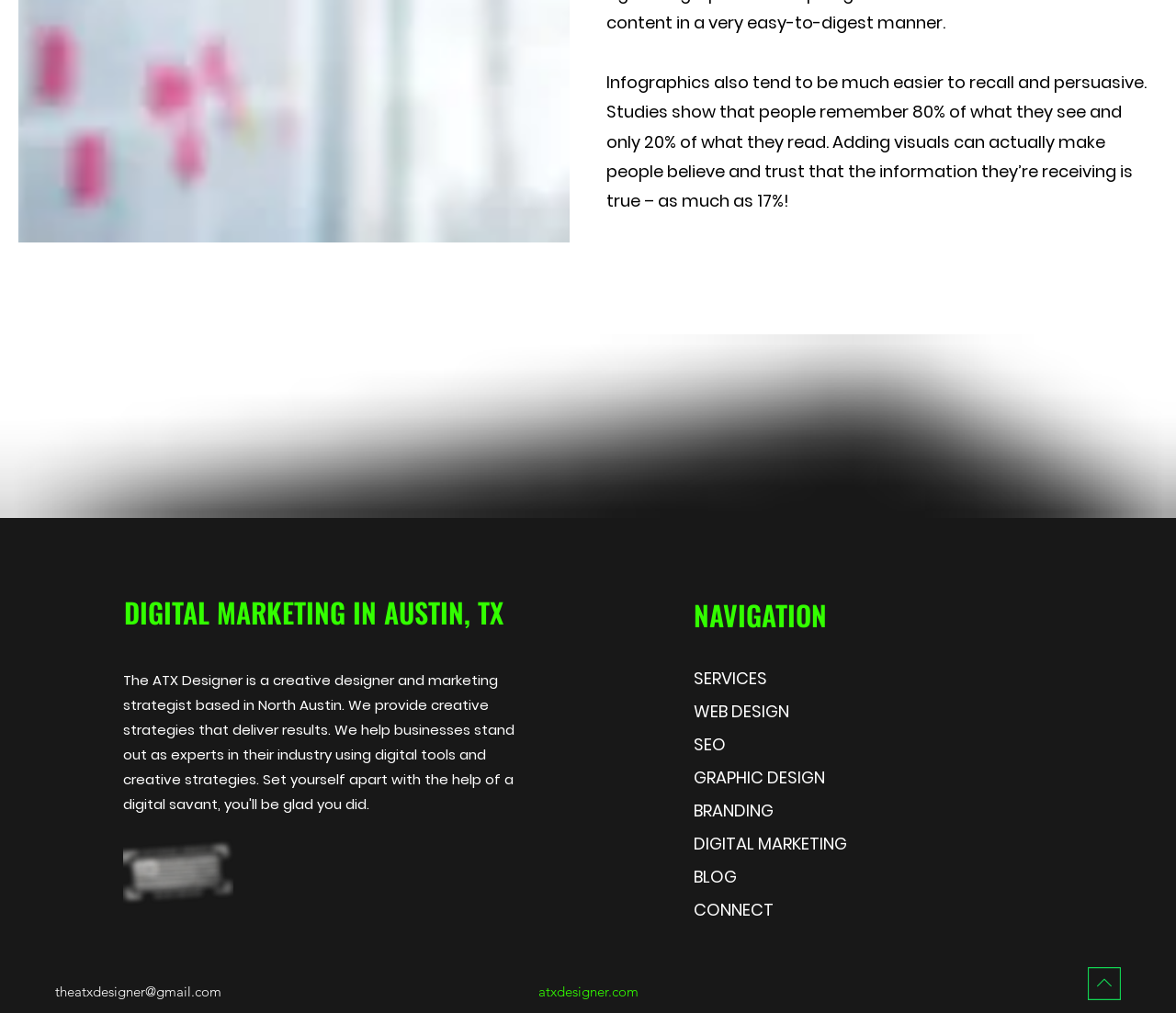Provide the bounding box coordinates for the area that should be clicked to complete the instruction: "Explore ATX Designer".

[0.13, 0.662, 0.207, 0.681]